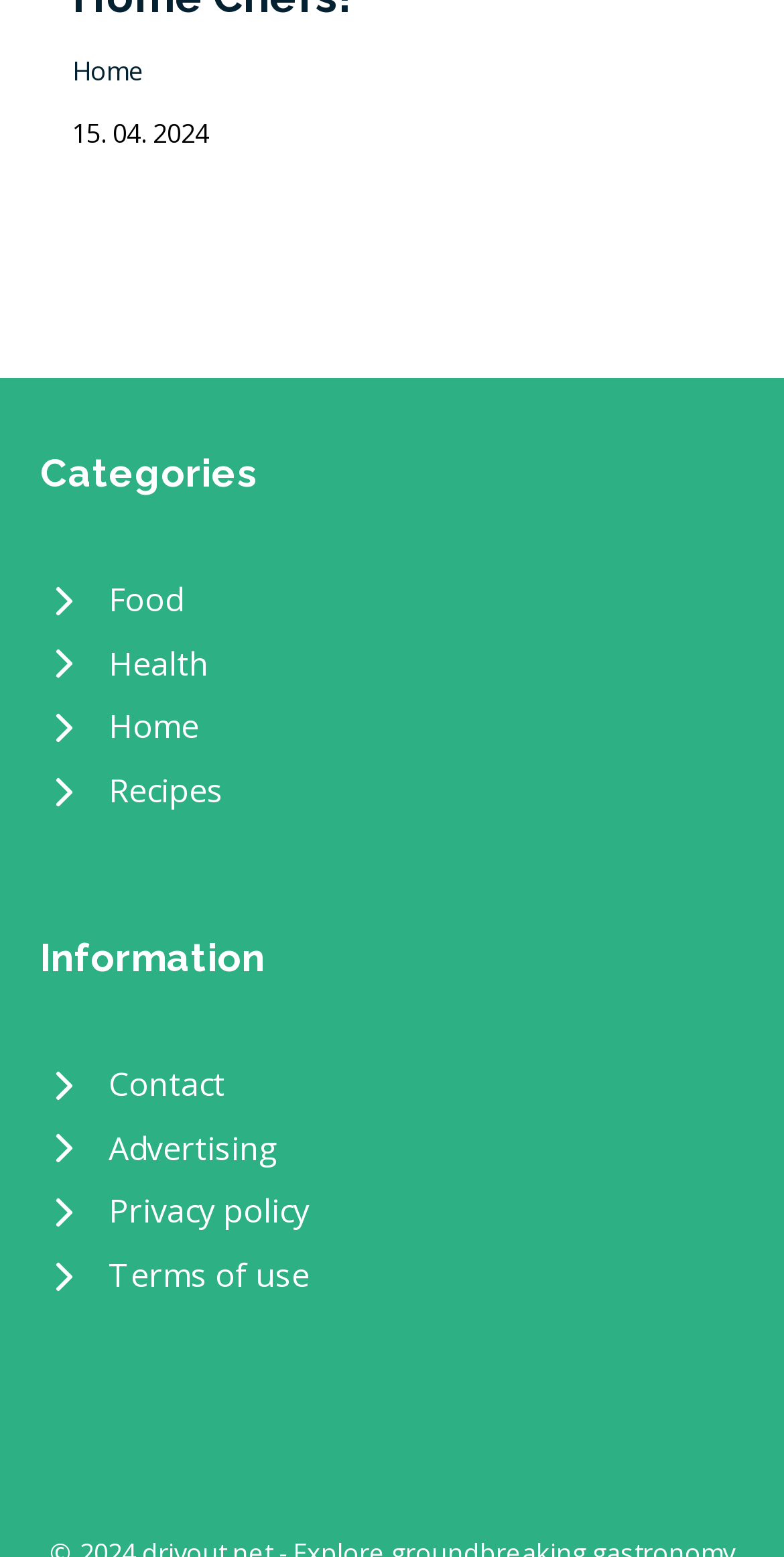Indicate the bounding box coordinates of the clickable region to achieve the following instruction: "read terms of use."

[0.051, 0.799, 0.949, 0.84]